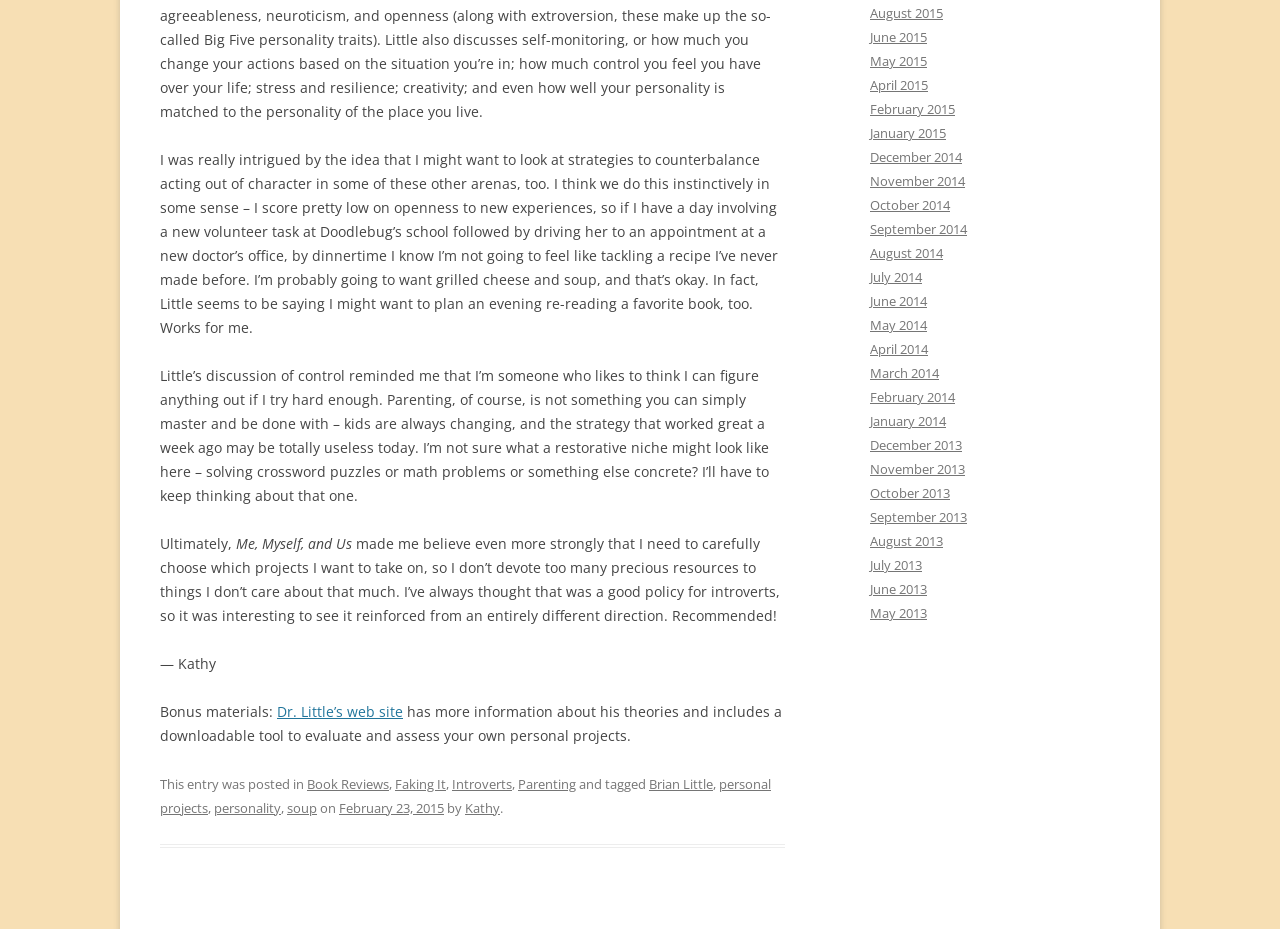Determine the bounding box coordinates of the element's region needed to click to follow the instruction: "Read the book review". Provide these coordinates as four float numbers between 0 and 1, formatted as [left, top, right, bottom].

[0.125, 0.834, 0.304, 0.853]